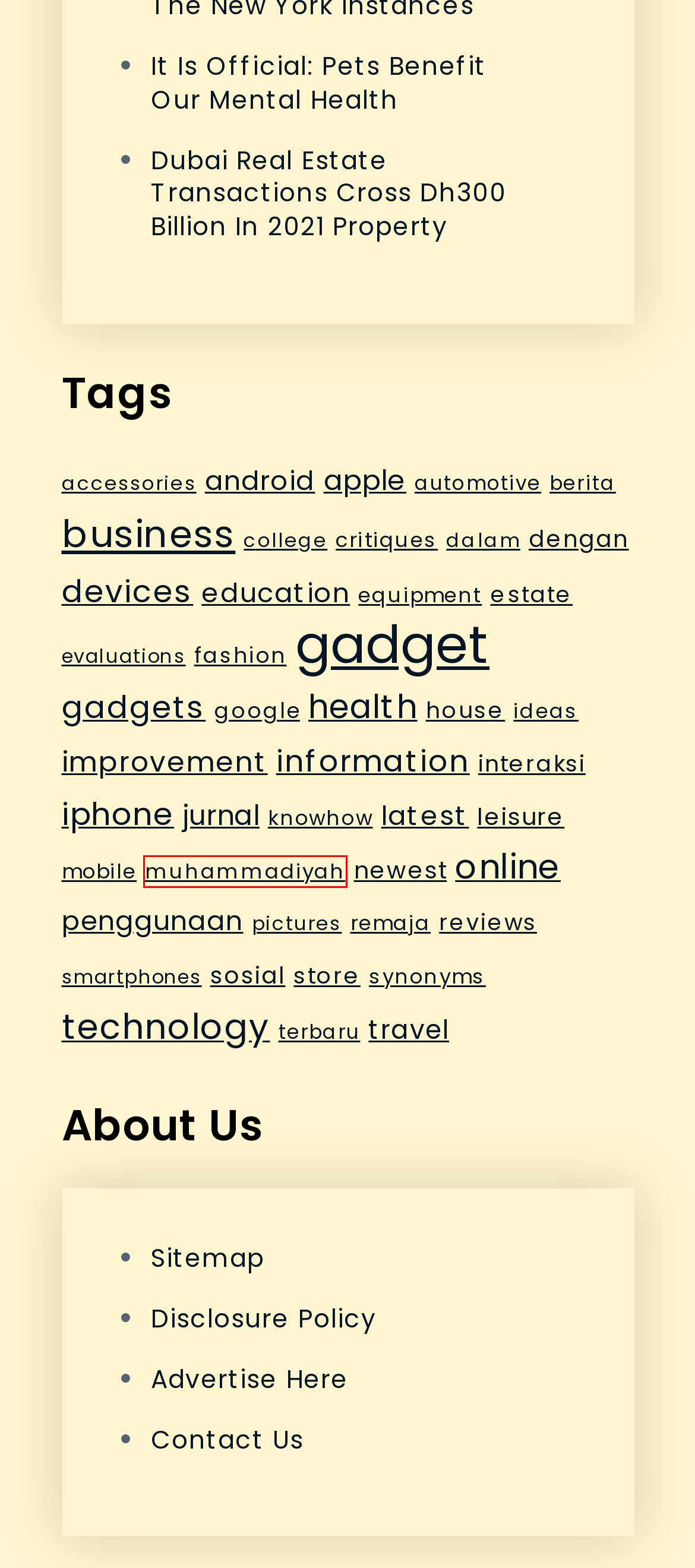Examine the screenshot of a webpage with a red bounding box around a UI element. Select the most accurate webpage description that corresponds to the new page after clicking the highlighted element. Here are the choices:
A. leisure Archives - GWN
B. synonyms Archives - GWN
C. pictures Archives - GWN
D. remaja Archives - GWN
E. muhammadiyah Archives - GWN
F. travel Archives - GWN
G. information Archives - GWN
H. knowhow Archives - GWN

E